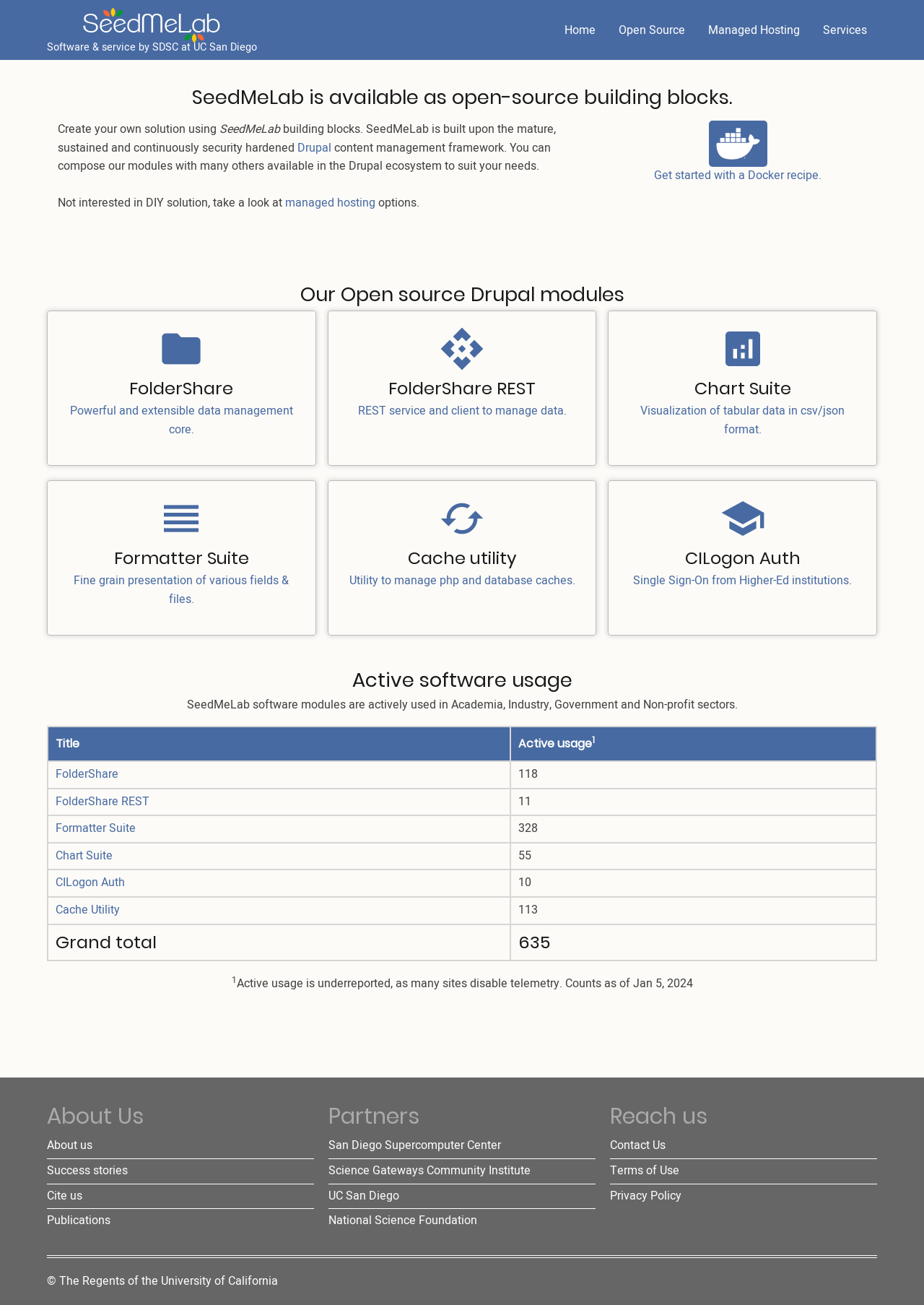Please identify the bounding box coordinates for the region that you need to click to follow this instruction: "Get started with a Docker recipe".

[0.661, 0.103, 0.937, 0.142]